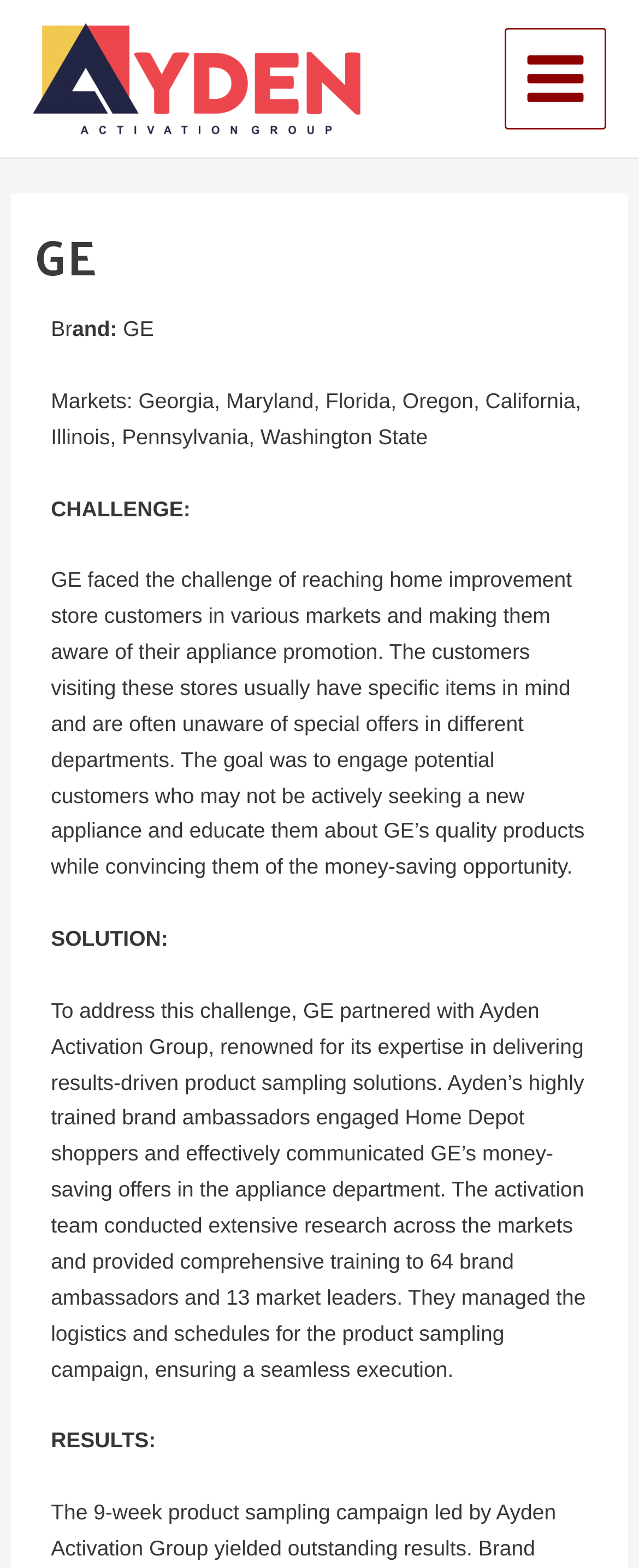Elaborate on the webpage's design and content in a detailed caption.

The webpage is about Ayden Activation Group, a non-traditional marketing agency. At the top left, there is a link and an image with the text "Ayden Activation Group". On the top right, there is a button labeled "Main Menu". Below the button, there is a header section with the text "GE" and an image. 

In the main content area, there are several paragraphs of text. The first paragraph describes the markets that GE operates in, including Georgia, Maryland, Florida, and others. The second paragraph explains the challenge that GE faced in reaching home improvement store customers and making them aware of their appliance promotion. 

The third paragraph describes the solution that Ayden Activation Group provided to address this challenge, including partnering with GE to deliver product sampling solutions and conducting research and training for brand ambassadors. The final paragraph presents the results of the campaign.